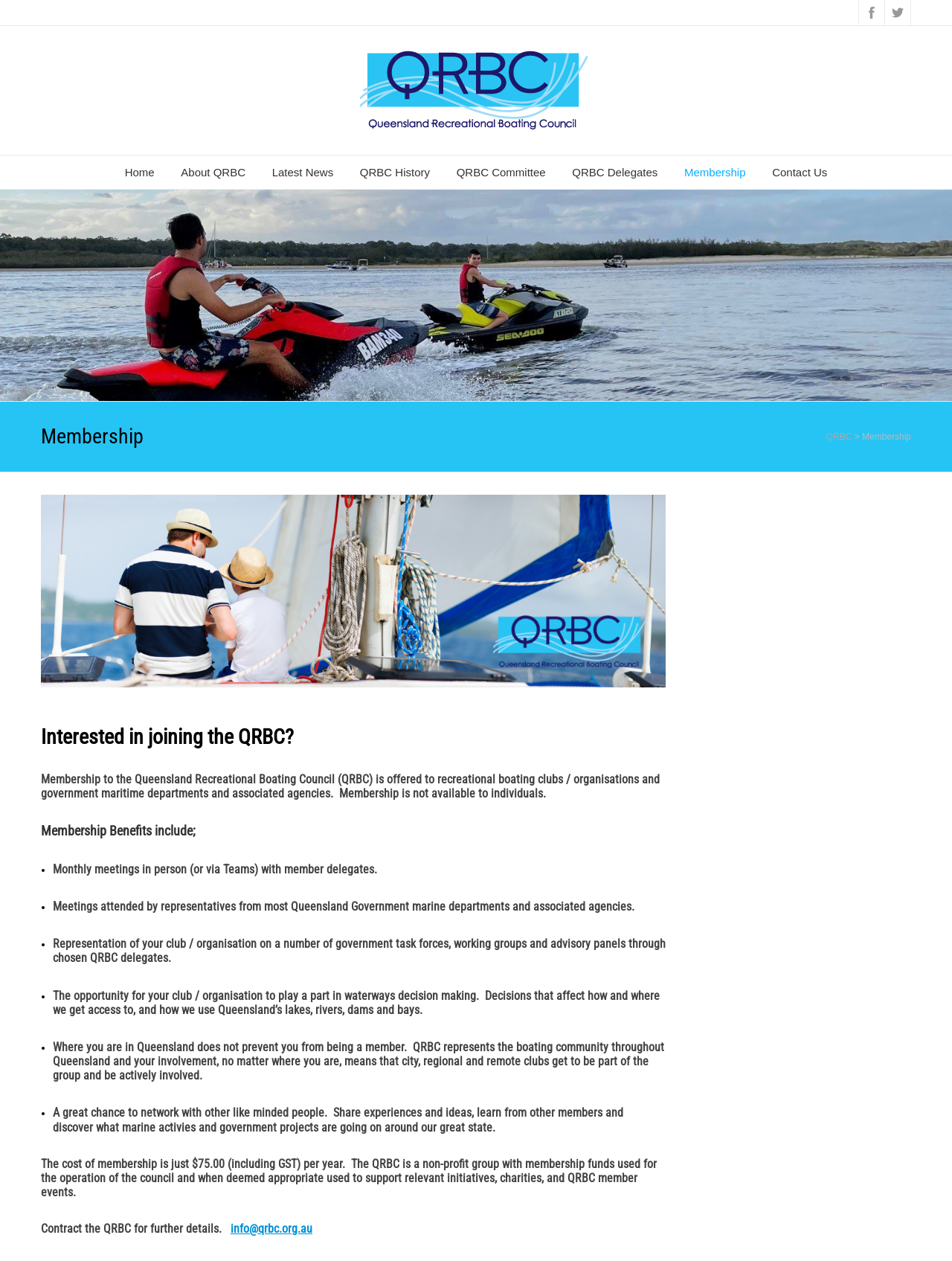Please identify the bounding box coordinates of the region to click in order to complete the given instruction: "Click on the Home link". The coordinates should be four float numbers between 0 and 1, i.e., [left, top, right, bottom].

[0.118, 0.123, 0.175, 0.15]